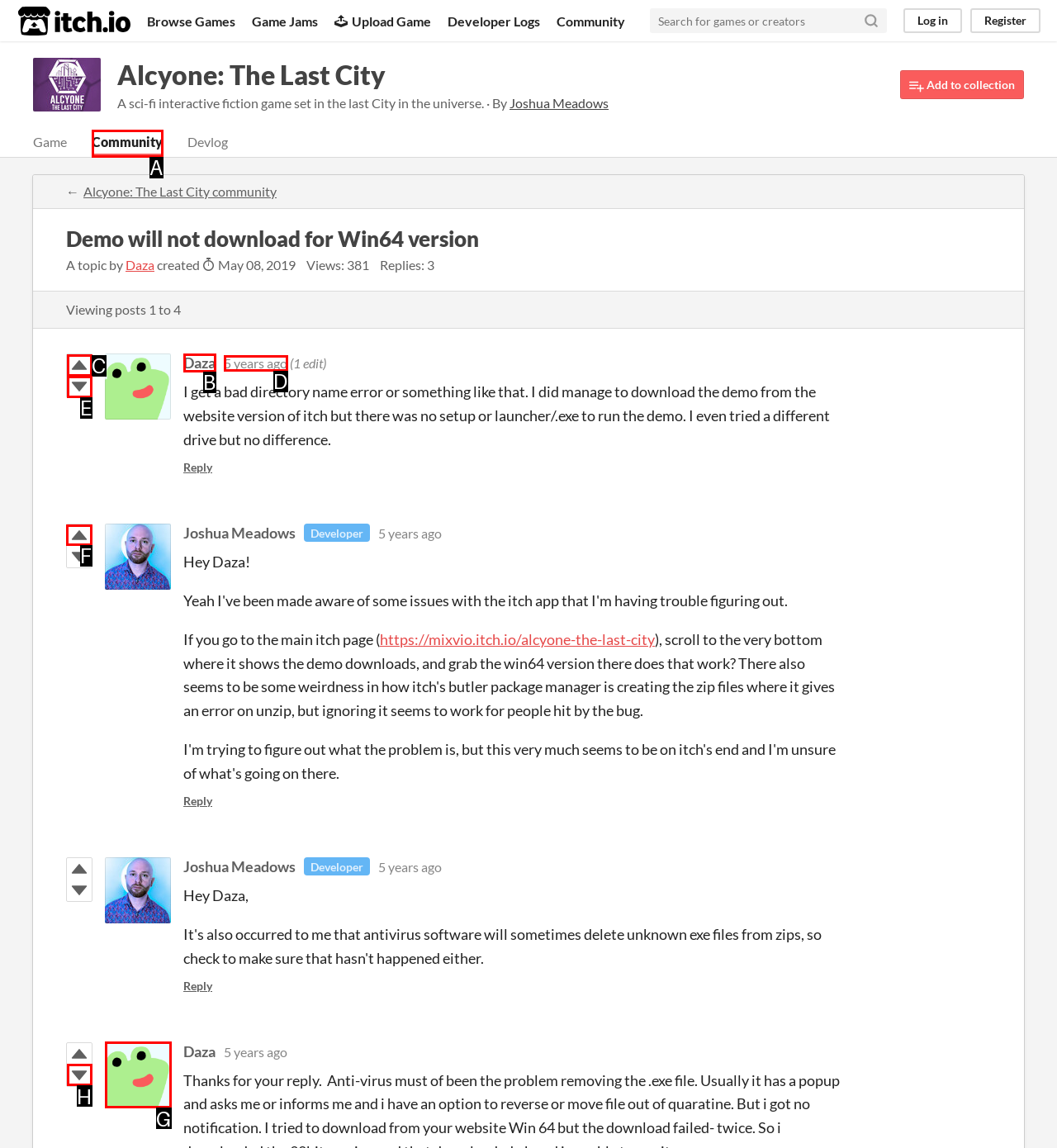Identify the correct option to click in order to accomplish the task: Vote up the post Provide your answer with the letter of the selected choice.

F